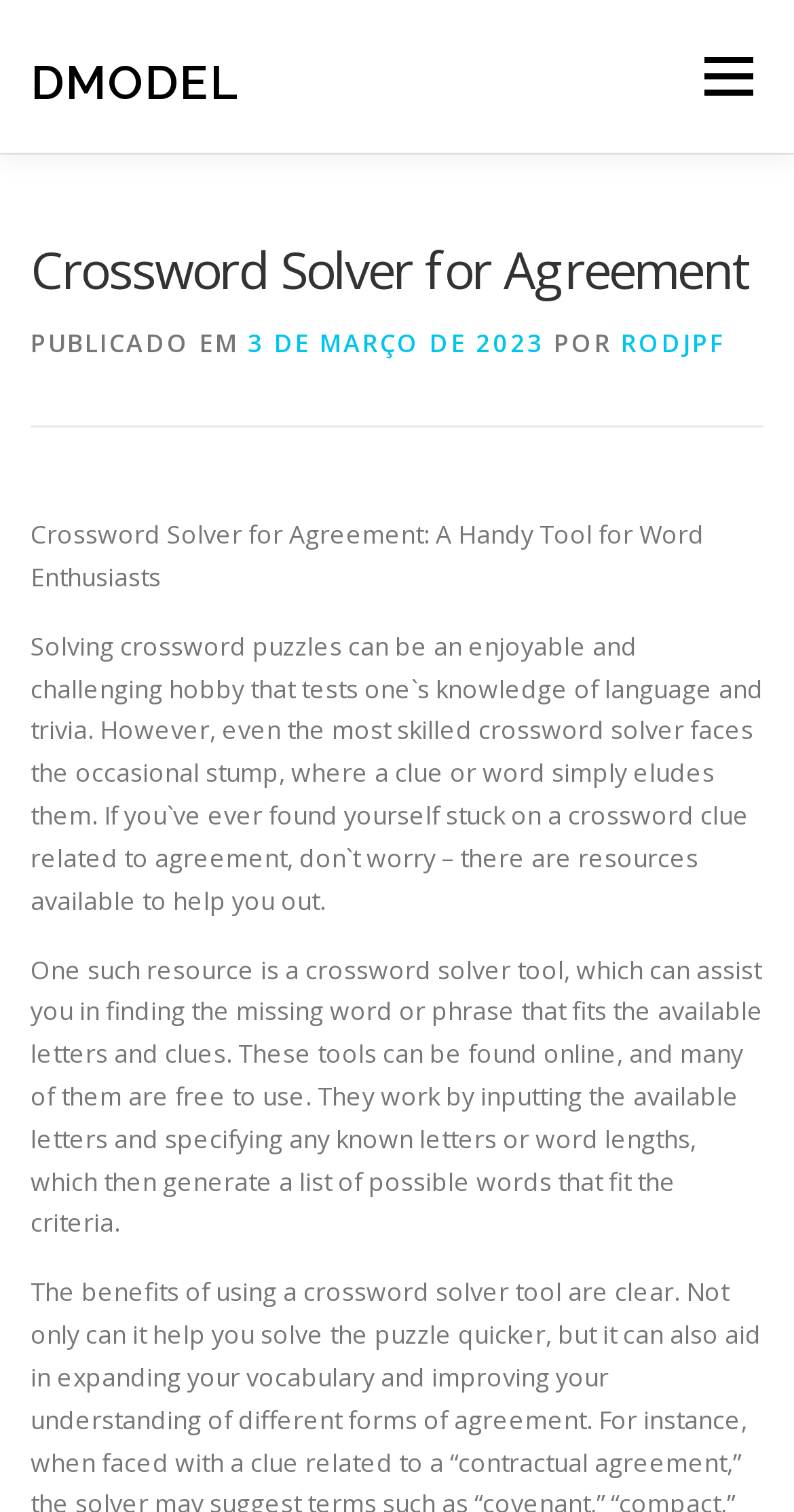Can you give a detailed response to the following question using the information from the image? Who is the author of the webpage content?

The webpage content does not explicitly mention the author of the article or webpage. The only mention of an author is the link 'RODJPF' which may be a username or a reference to the original author, but it is not clear.